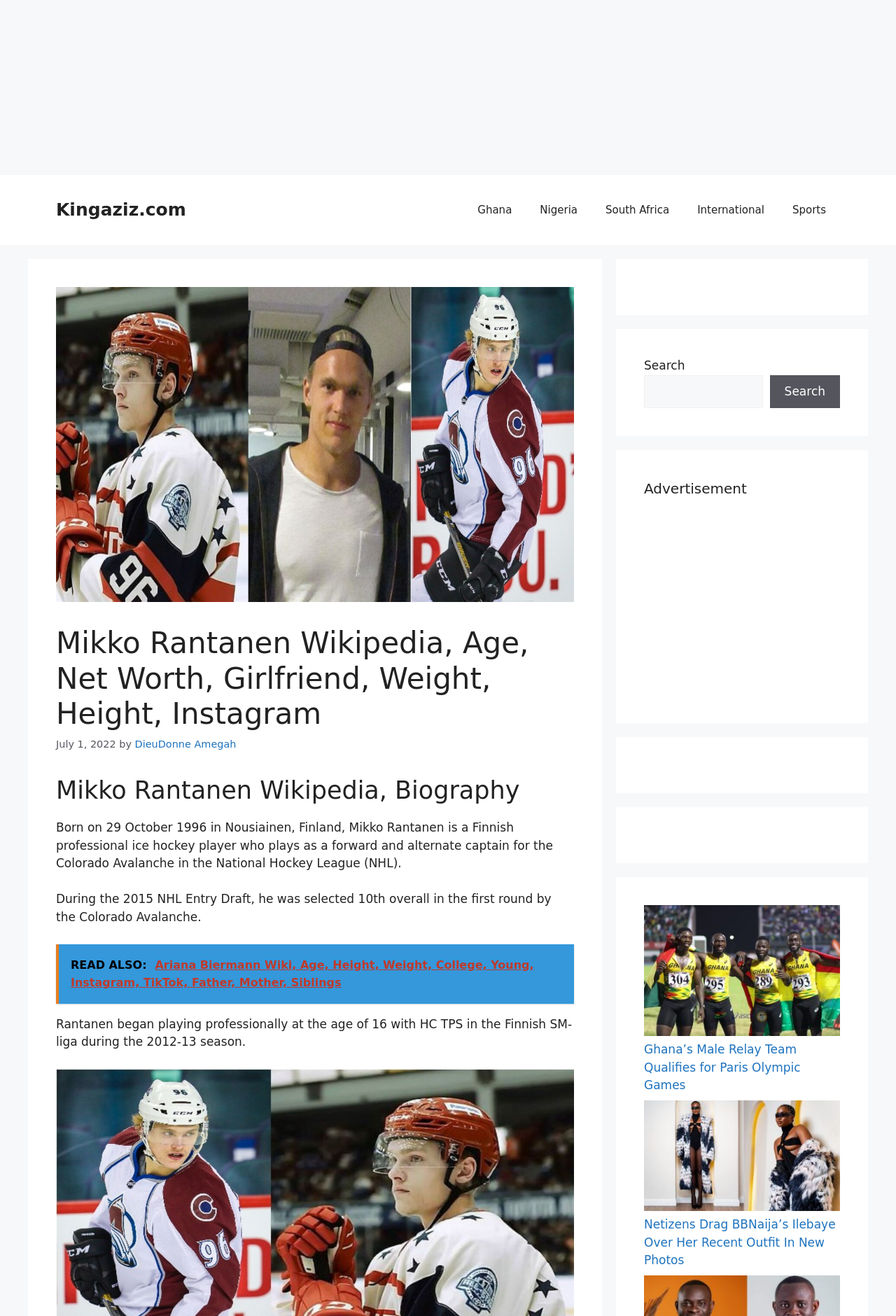Can you find the bounding box coordinates of the area I should click to execute the following instruction: "Click on the Kingaziz.com link"?

[0.062, 0.152, 0.208, 0.167]